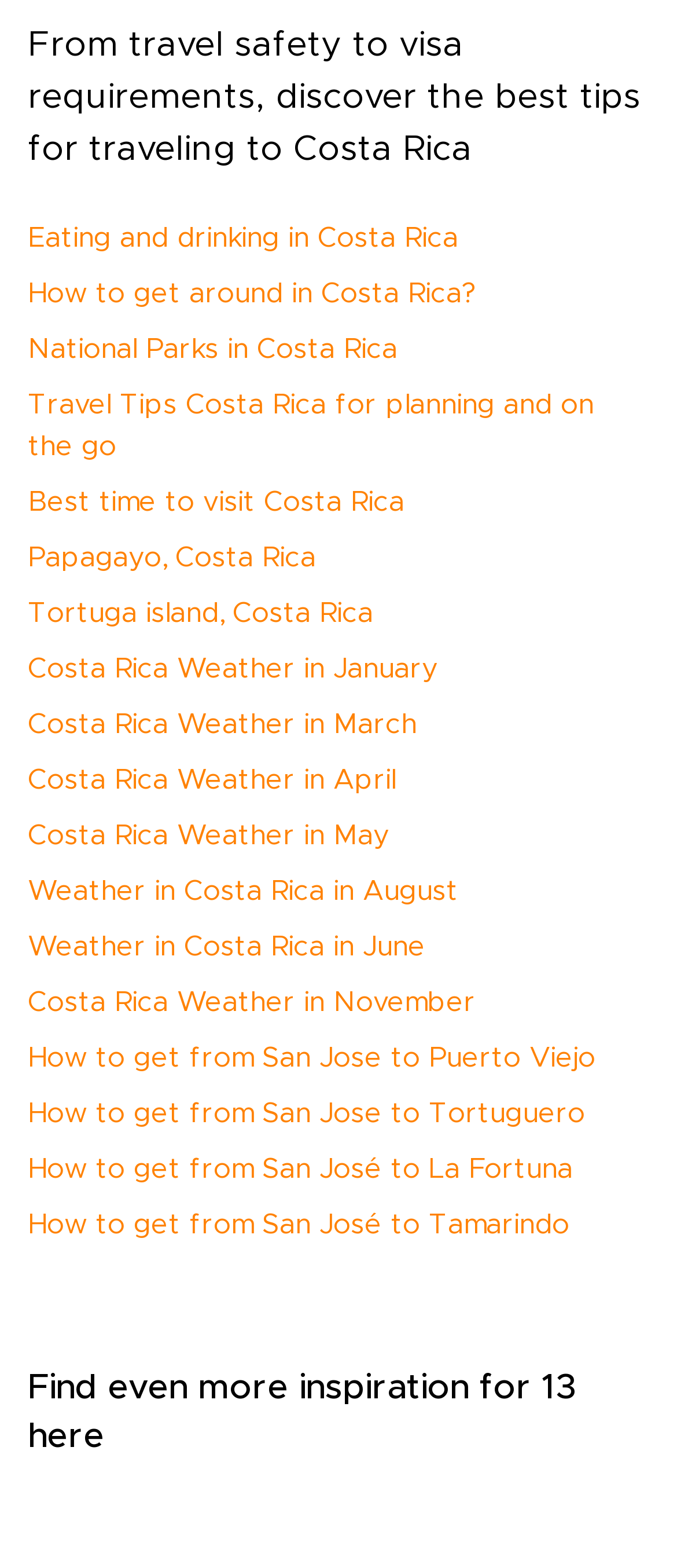Specify the bounding box coordinates of the area that needs to be clicked to achieve the following instruction: "Find out how to get from San Jose to Puerto Viejo".

[0.041, 0.666, 0.879, 0.684]